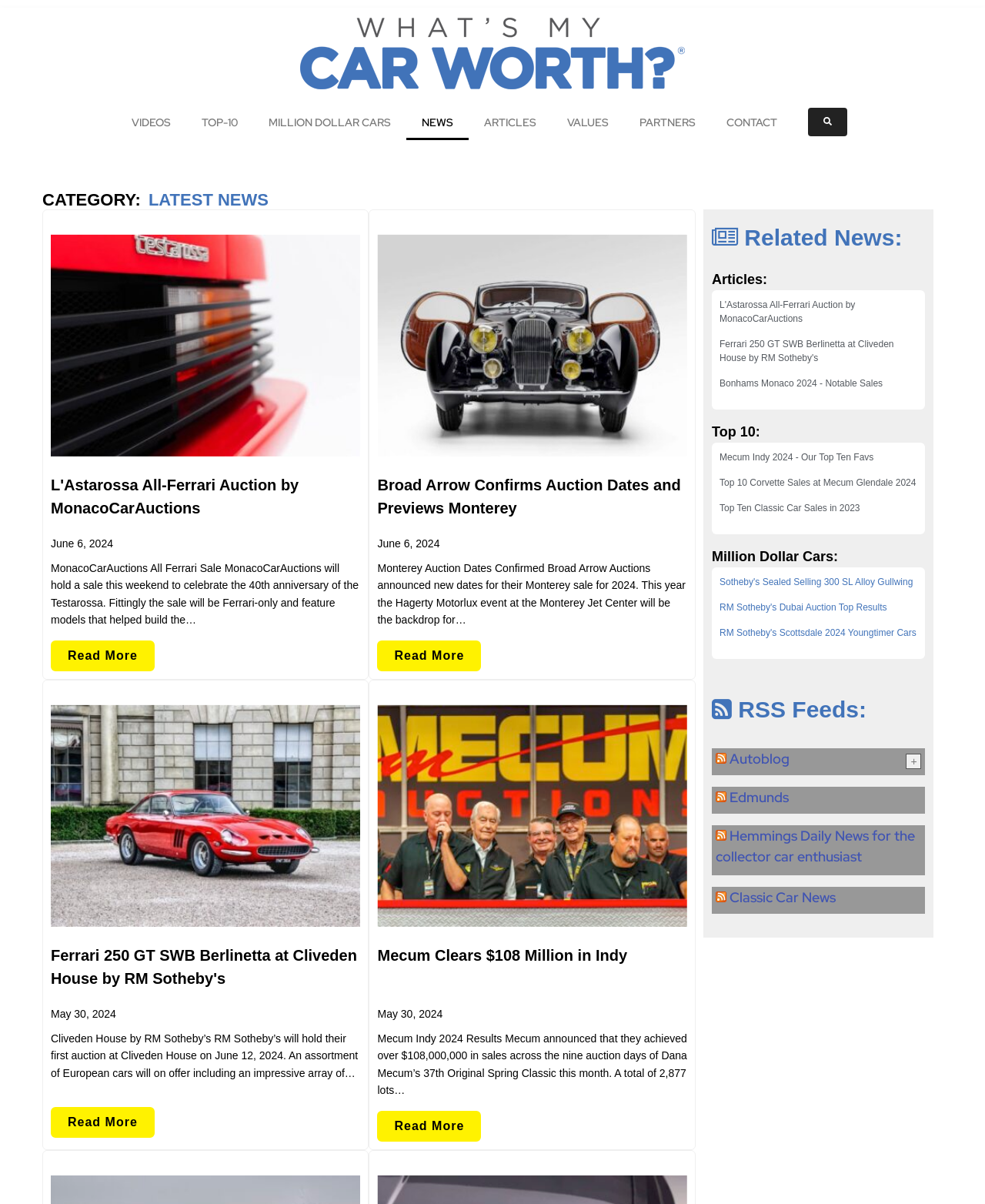What is the date of the 'L'Astarossa All-Ferrari Auction by MonacoCarAuctions' article?
Using the details shown in the screenshot, provide a comprehensive answer to the question.

I found the answer by looking at the UI element with the text 'June 6, 2024' which is adjacent to the article heading 'L'Astarossa All-Ferrari Auction by MonacoCarAuctions'.